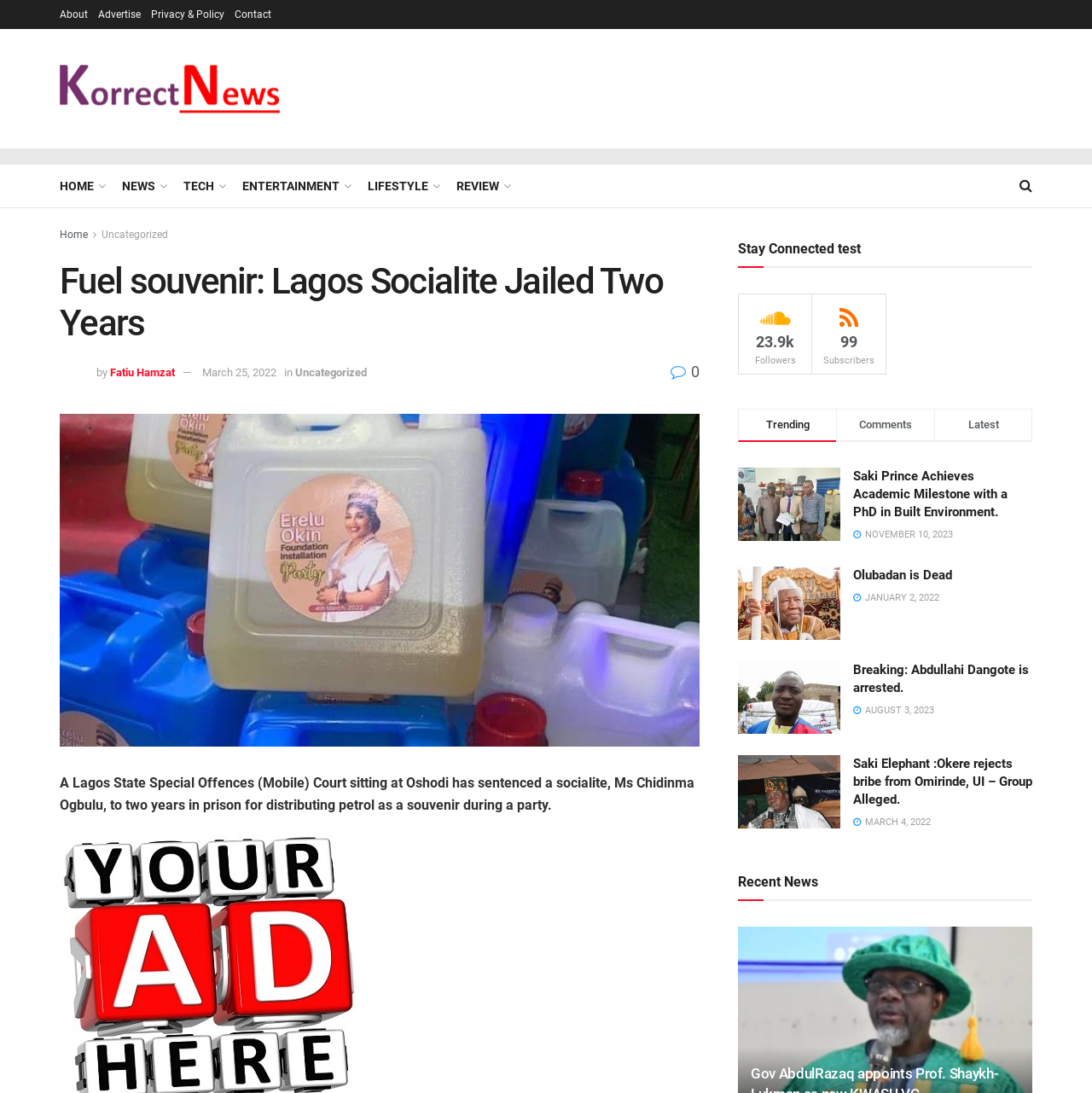Please find the bounding box coordinates for the clickable element needed to perform this instruction: "Check the latest news by clicking 'LATEST'".

[0.886, 0.383, 0.914, 0.395]